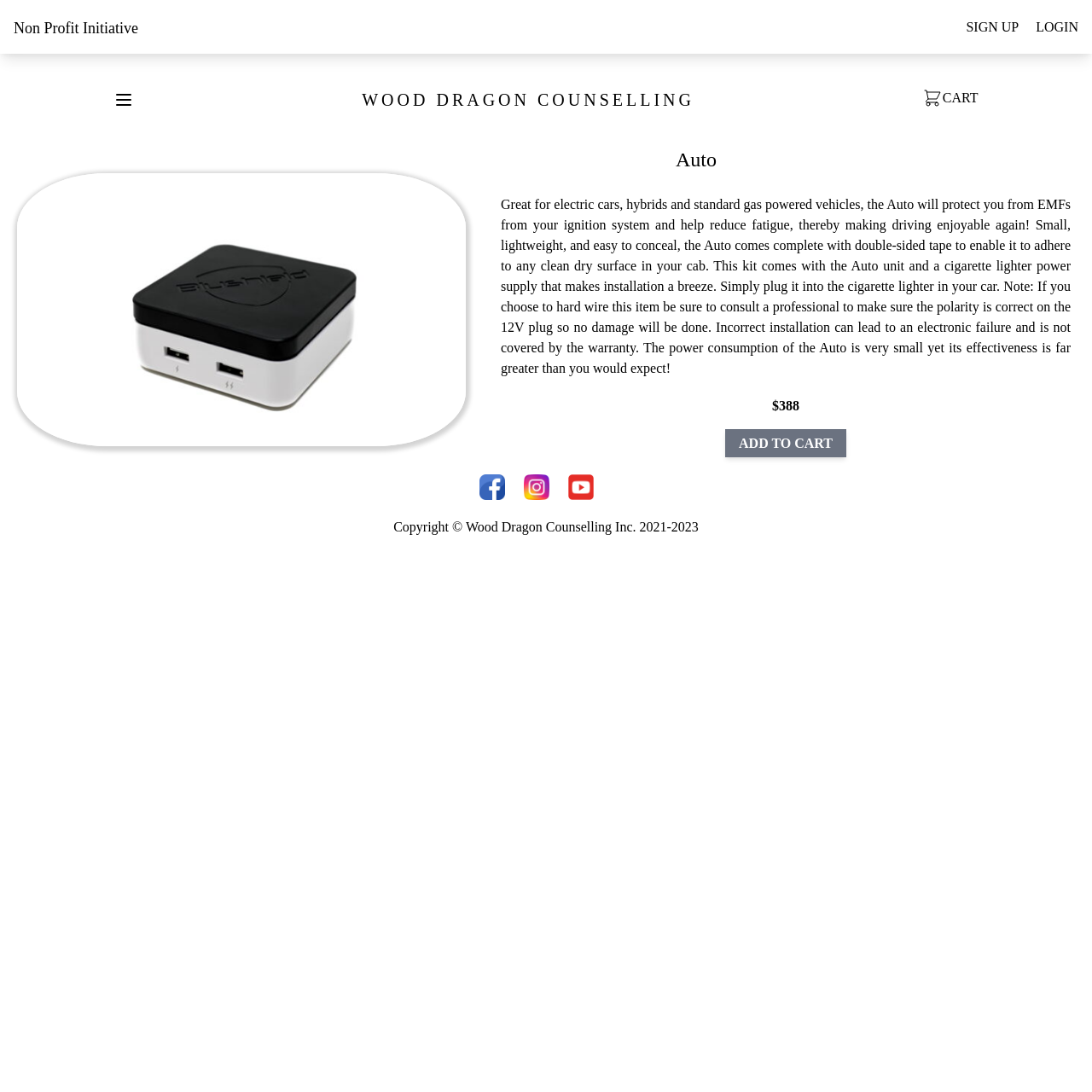Identify the bounding box coordinates of the HTML element based on this description: "ADD TO CART".

[0.664, 0.393, 0.775, 0.419]